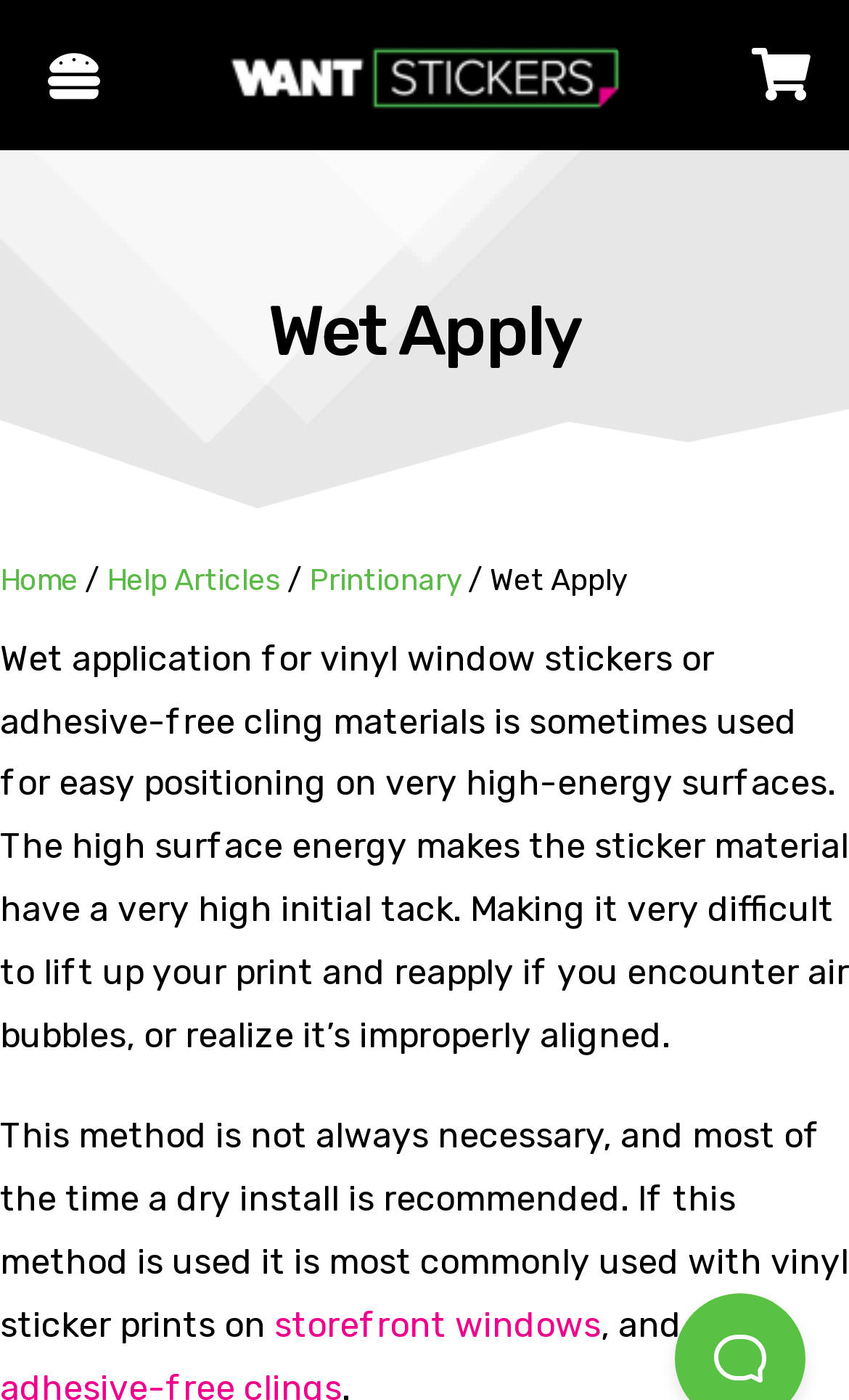Explain in detail what is displayed on the webpage.

The webpage is about Wet Apply, a method for applying vinyl window stickers or adhesive-free cling materials. At the top left, there is a link with no text, and next to it, there is a logo of Want Horizontal Stickers with a link. On the top right, there is another link with no text. 

Below the top section, there is a heading "Wet Apply" that spans almost the entire width of the page. Underneath the heading, there is a navigation menu with links to "Home", "Help Articles", and "Printionary", separated by a slash character. 

To the right of the navigation menu, there is a text "Wet Apply" again. Below the navigation menu, there is a paragraph of text that explains the Wet Apply method, stating that it is used for easy positioning on high-energy surfaces, but it can be difficult to lift up and reapply if there are air bubbles or alignment issues. 

Below this paragraph, there is another paragraph of text that mentions that the Wet Apply method is not always necessary, and a dry install is usually recommended. This method is commonly used with vinyl sticker prints on storefront windows, which is a link to further information.